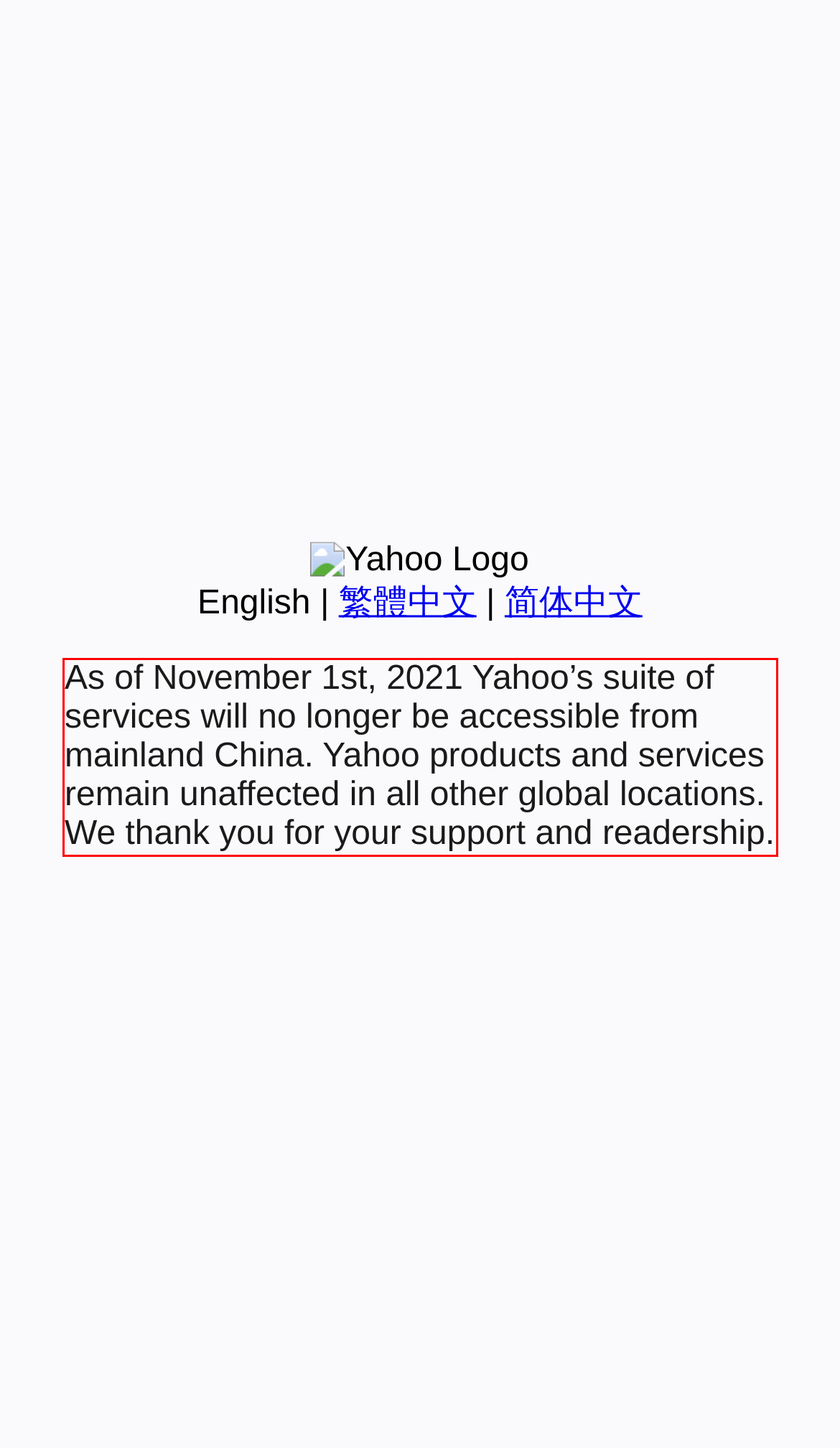Within the screenshot of the webpage, there is a red rectangle. Please recognize and generate the text content inside this red bounding box.

As of November 1st, 2021 Yahoo’s suite of services will no longer be accessible from mainland China. Yahoo products and services remain unaffected in all other global locations. We thank you for your support and readership.